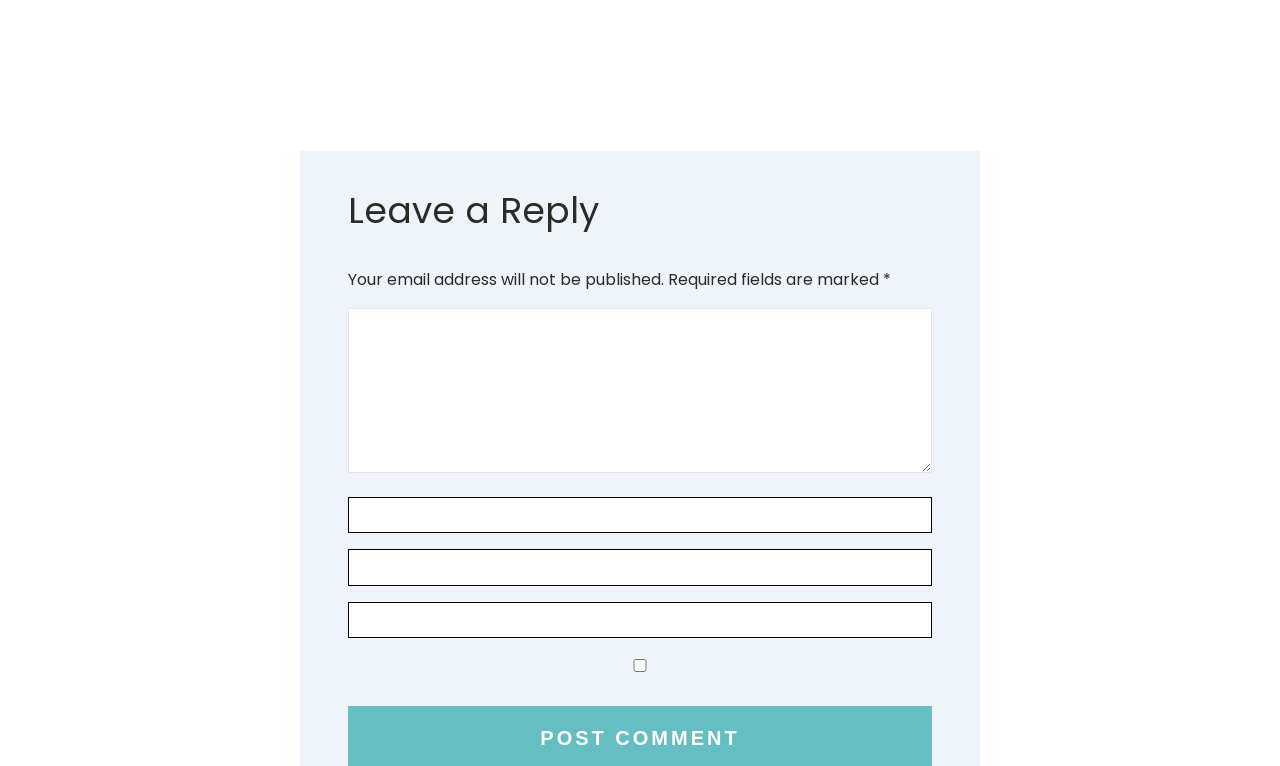What is the purpose of the textboxes?
Please provide a single word or phrase based on the screenshot.

To input comment information